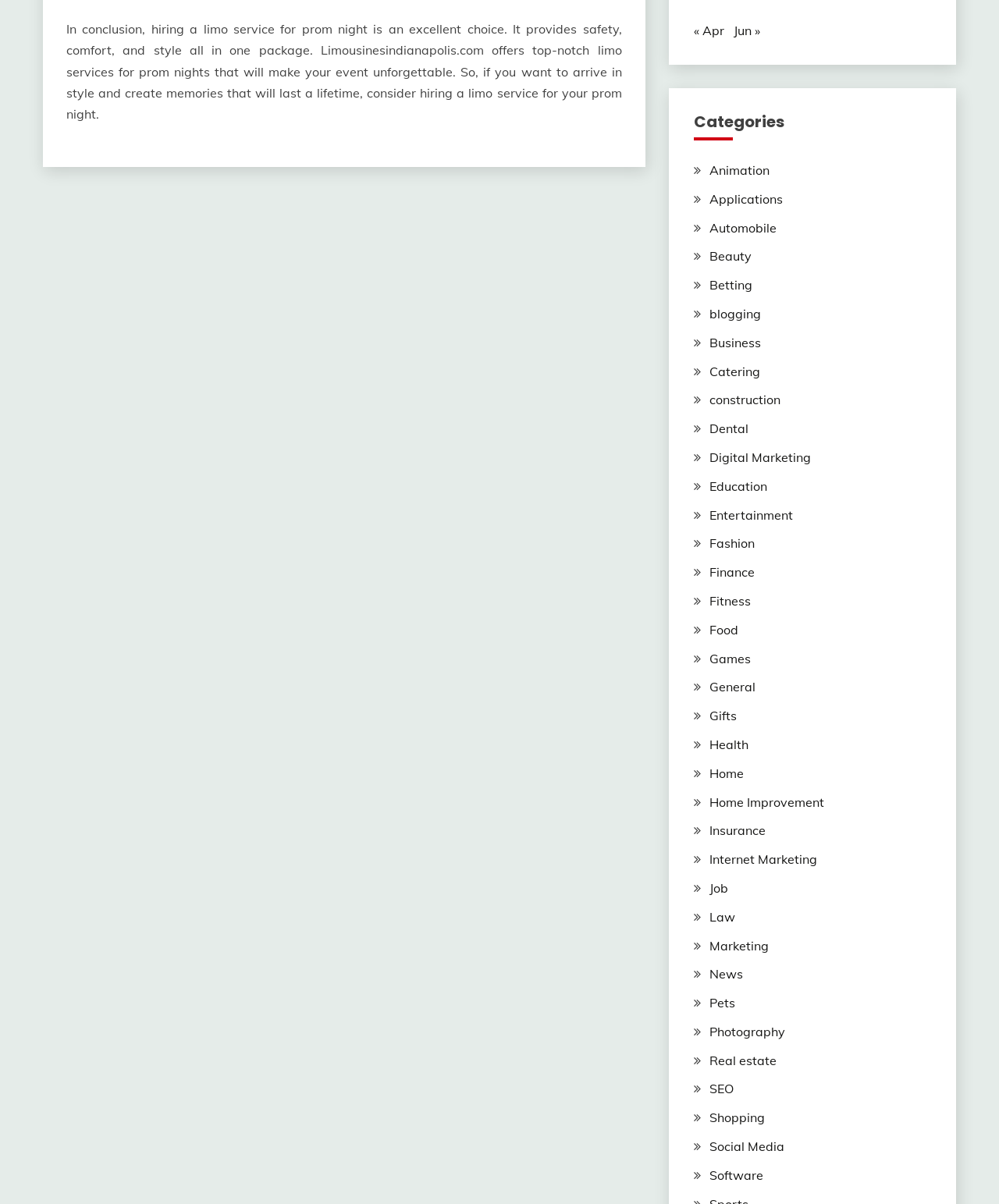What is the topic of the article? Examine the screenshot and reply using just one word or a brief phrase.

Prom night